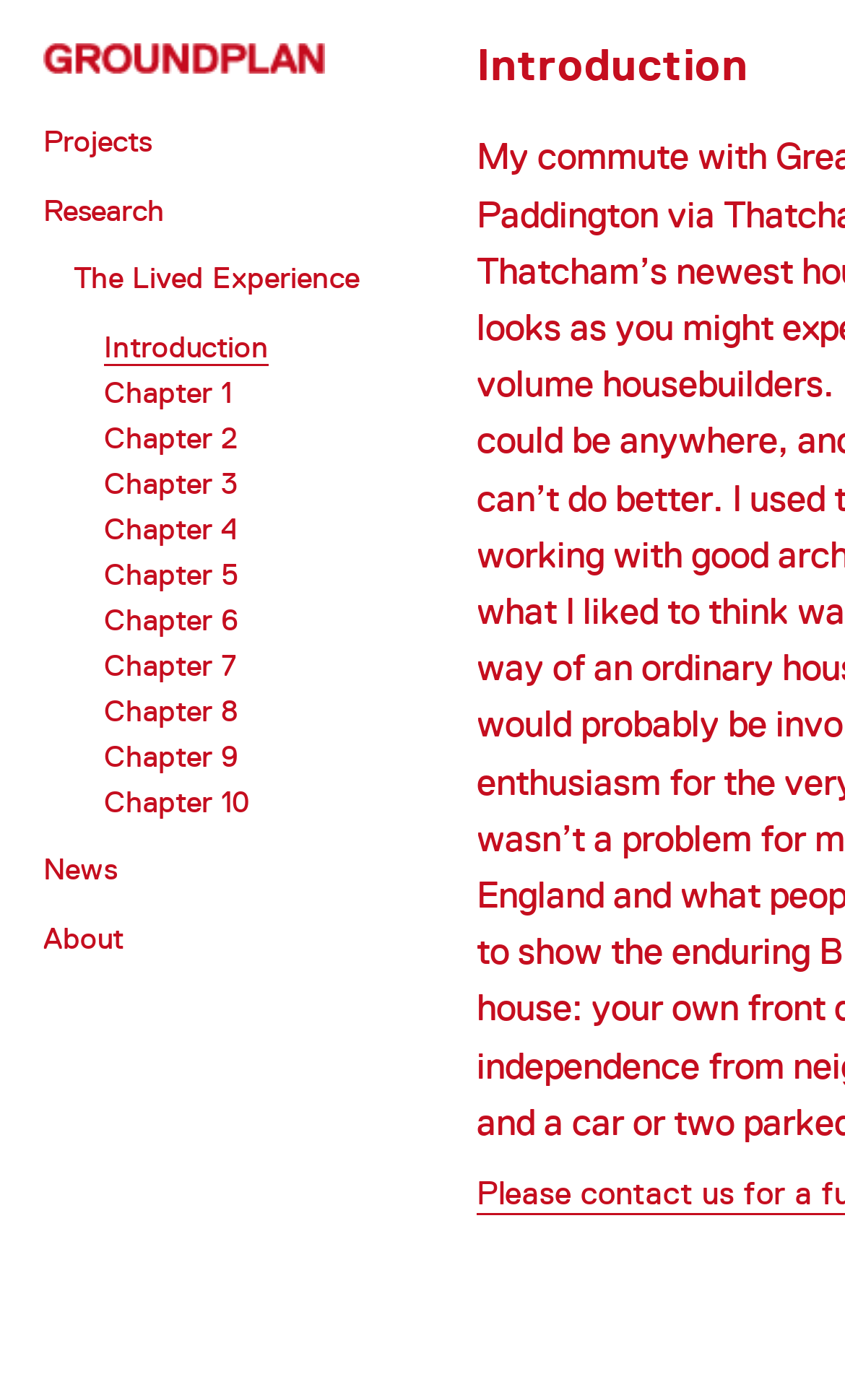Identify the bounding box coordinates for the region to click in order to carry out this instruction: "Visit Universities UK's website". Provide the coordinates using four float numbers between 0 and 1, formatted as [left, top, right, bottom].

None